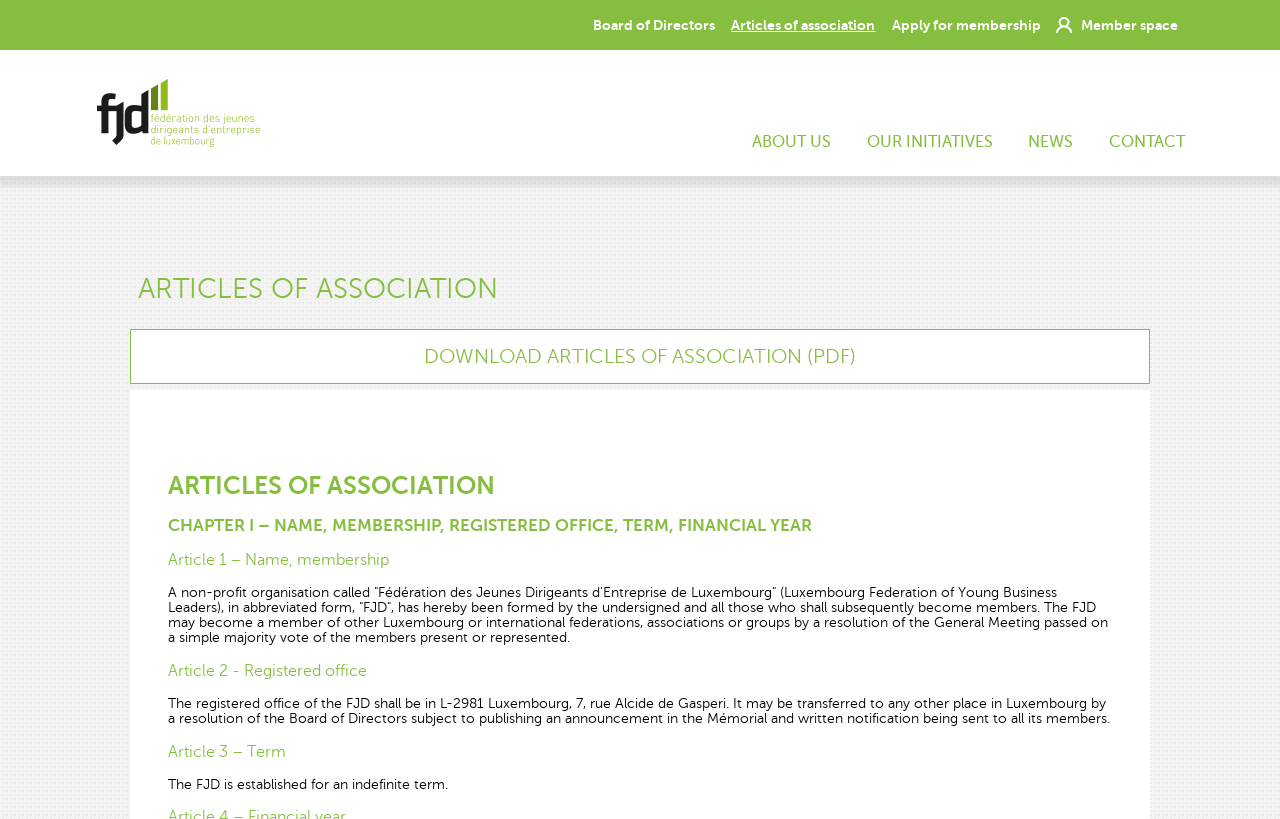Pinpoint the bounding box coordinates of the element to be clicked to execute the instruction: "Go to member space".

[0.821, 0.0, 0.926, 0.061]